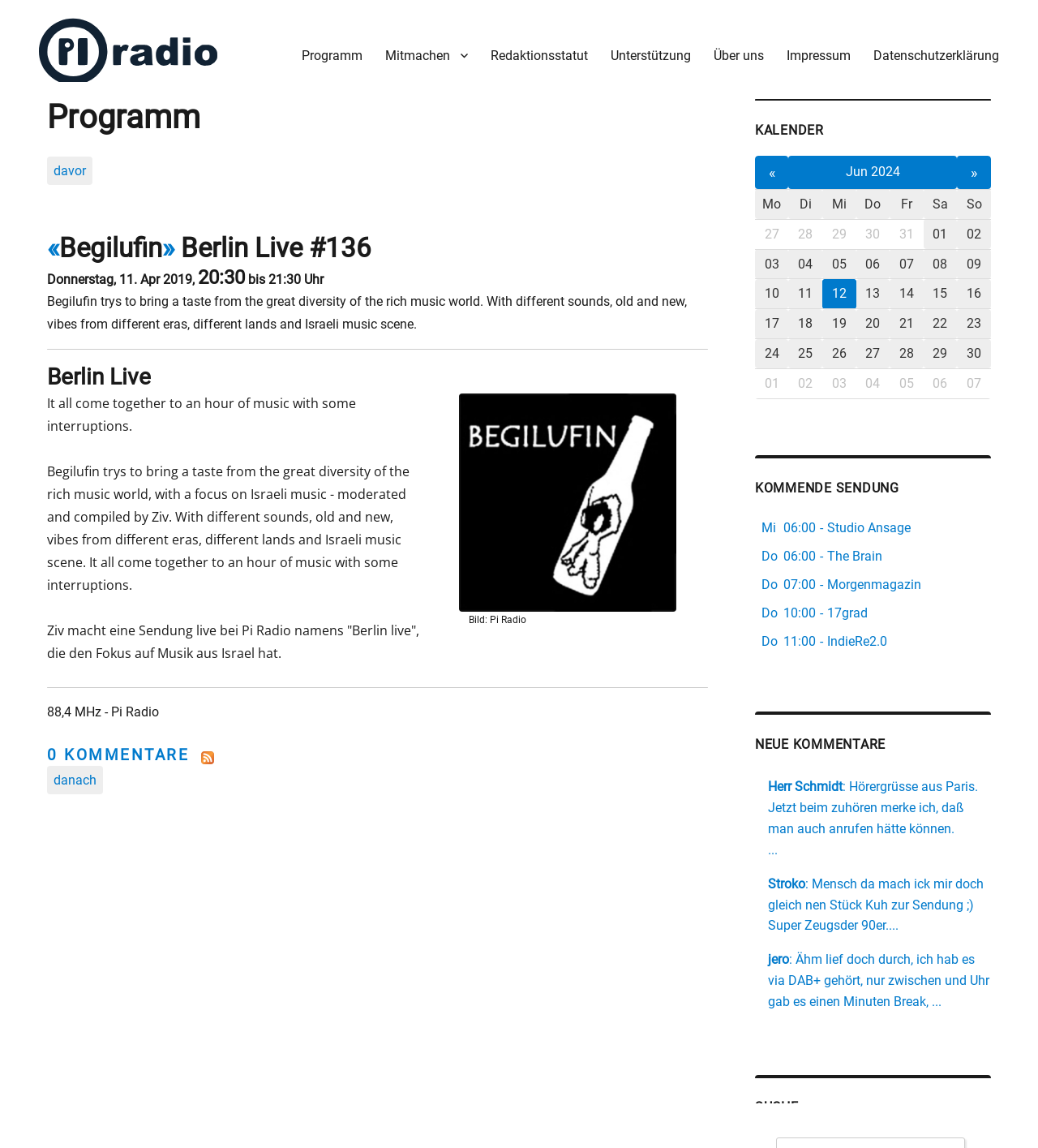What is the date of the radio program 'Begilufin'?
Using the image, give a concise answer in the form of a single word or short phrase.

11. Apr 2019